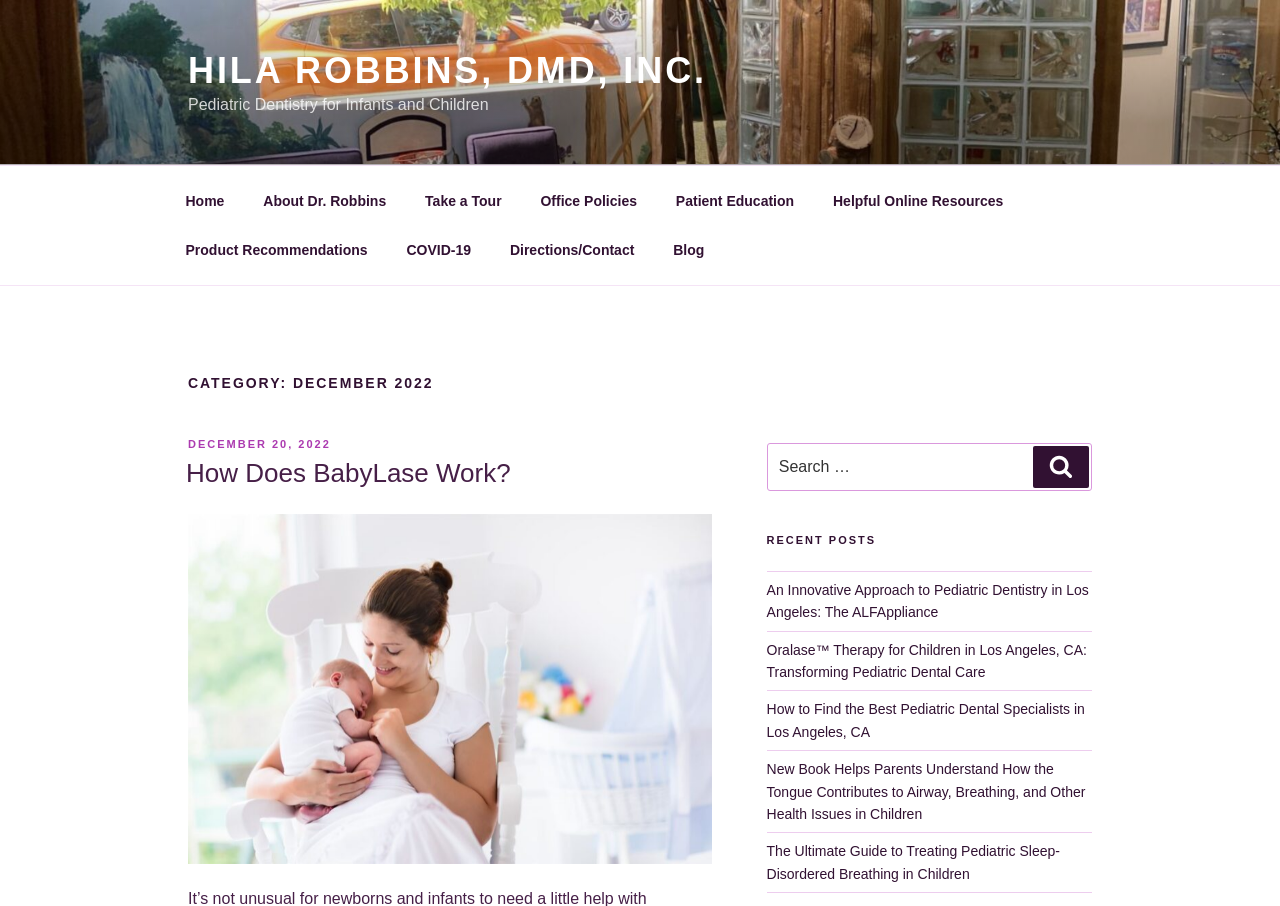What is the topic of the post 'How Does BabyLase Work?'?
Answer briefly with a single word or phrase based on the image.

BabyLase